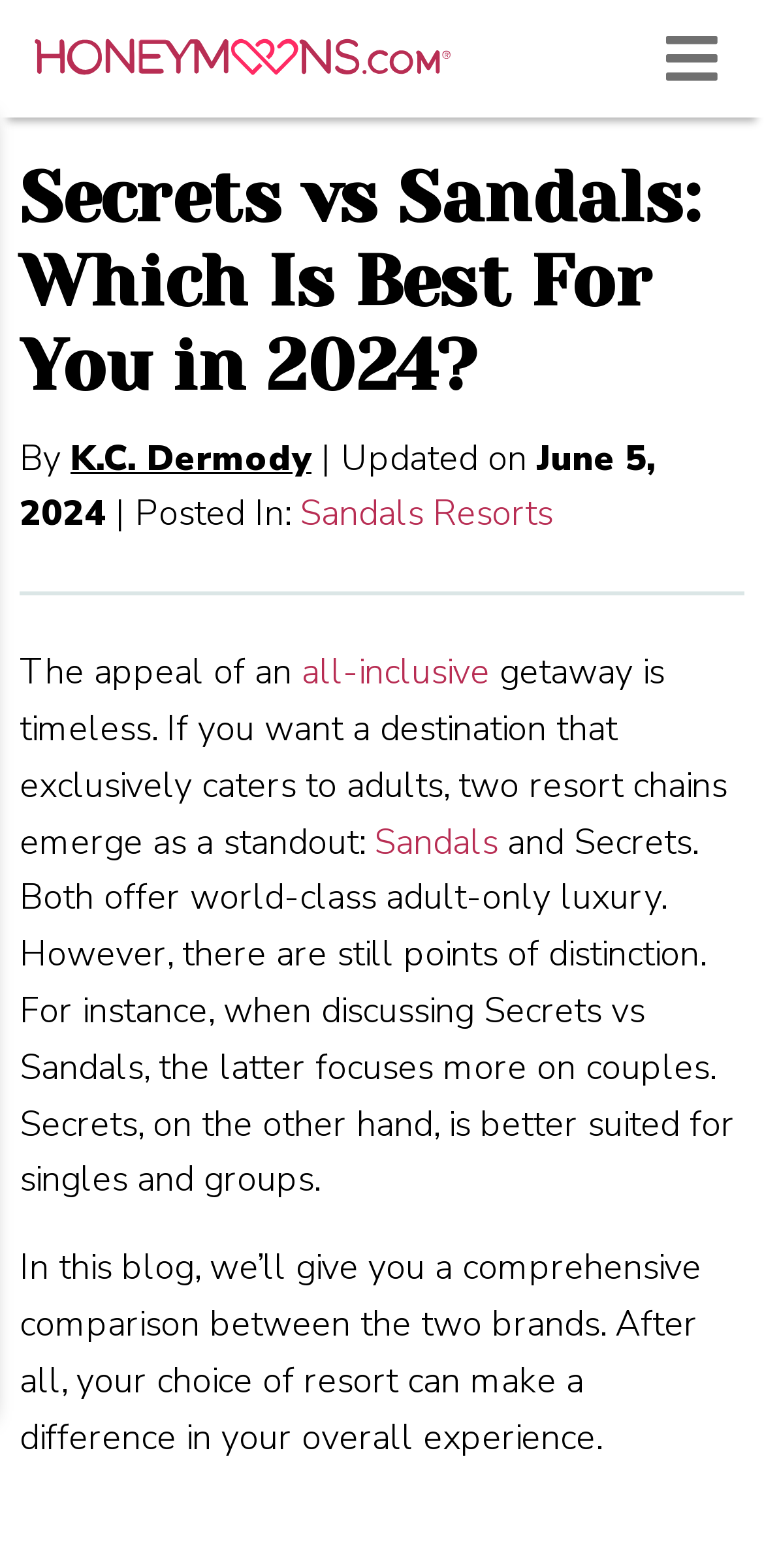What is the purpose of this article?
Using the visual information, respond with a single word or phrase.

Comparison